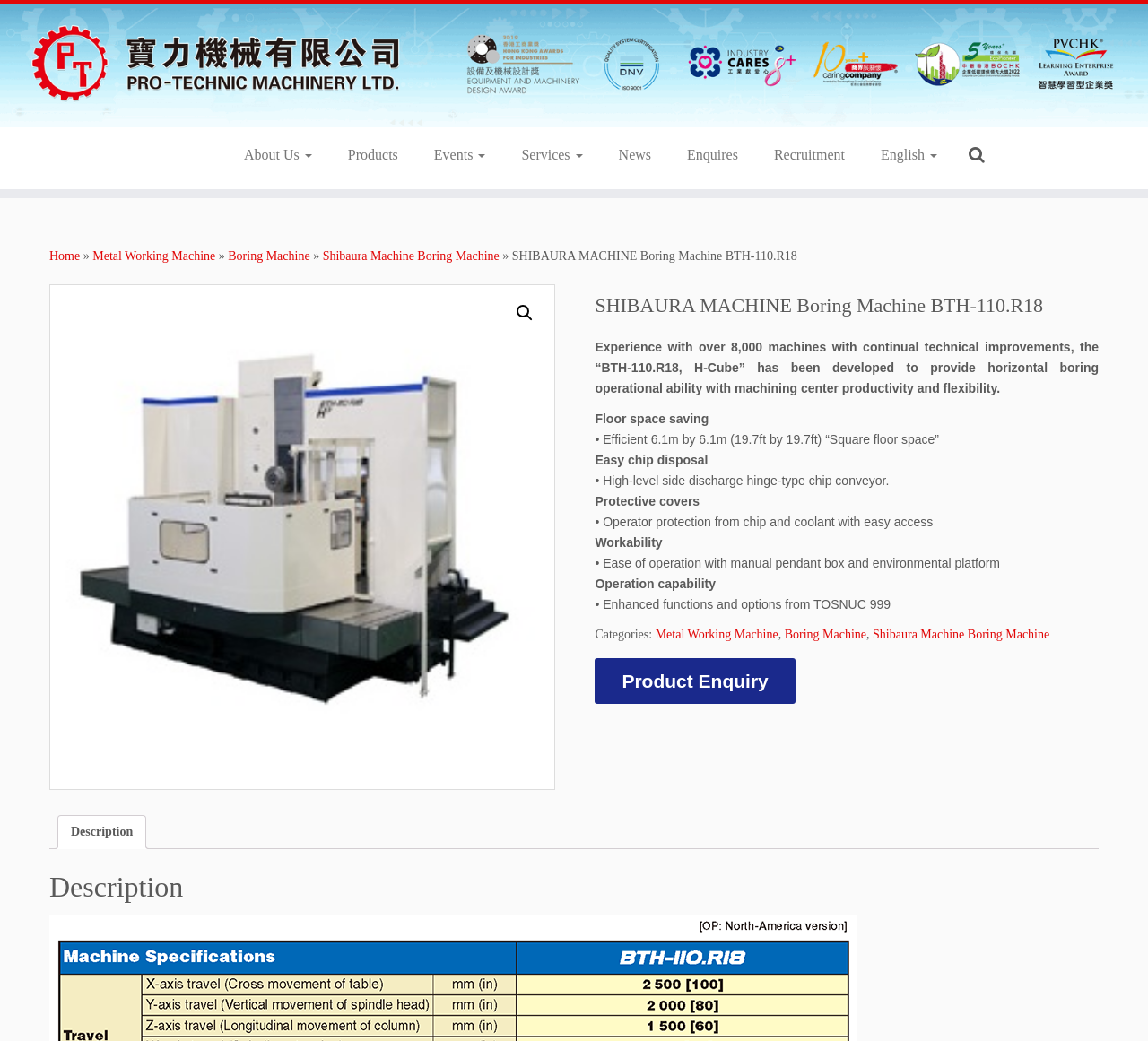Please answer the following question using a single word or phrase: 
What is the purpose of the chip conveyor?

Easy chip disposal